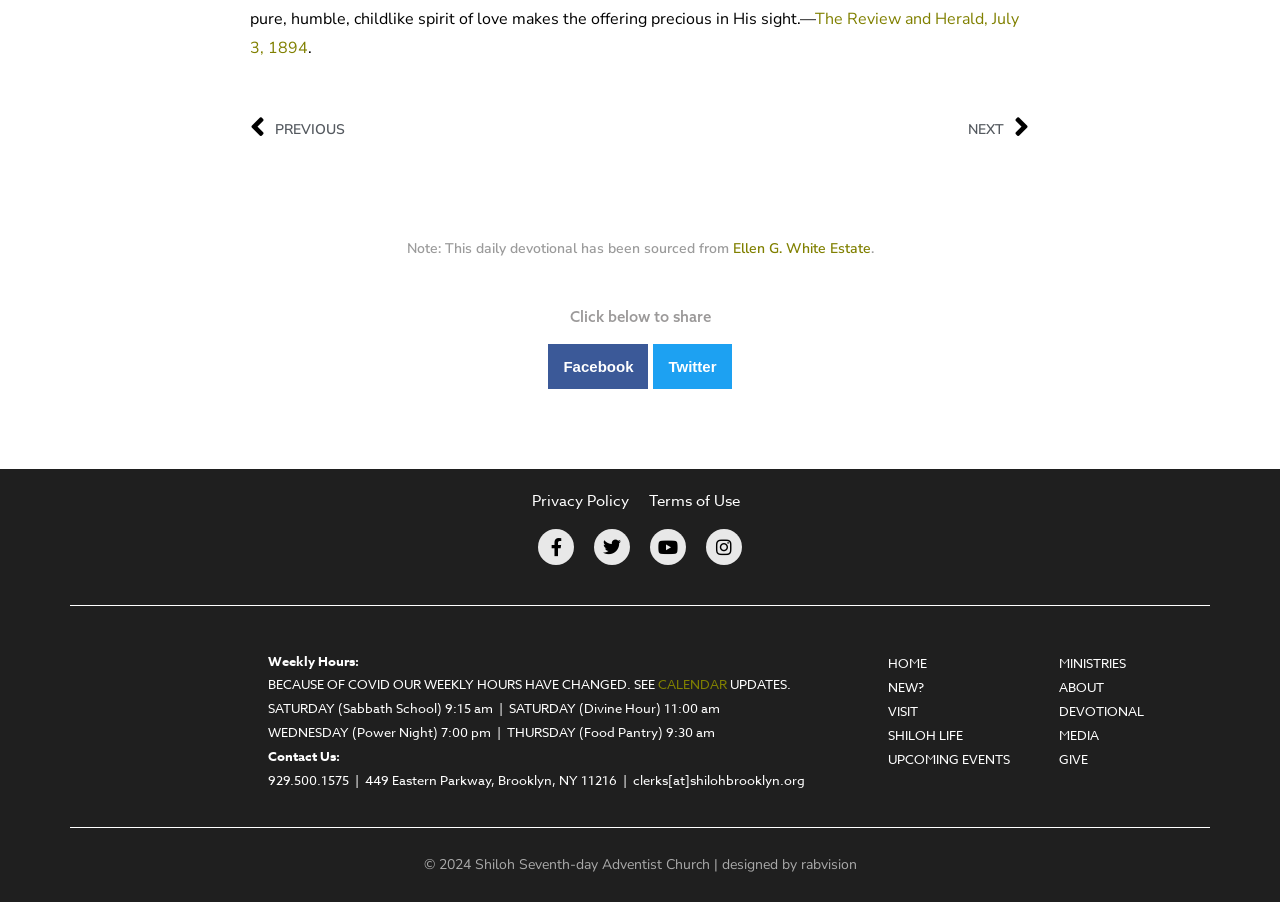Who designed the website?
Please provide a full and detailed response to the question.

I found the answer by looking at the footer section of the webpage, where it says '© 2024 Shiloh Seventh-day Adventist Church | designed by rabvision'. The designer of the website is clearly mentioned there.